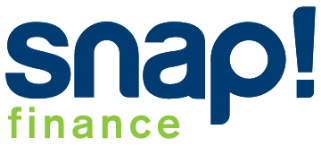What does the exclamation point in the logo add?
Offer a detailed and exhaustive answer to the question.

The exclamation point in the logo adds emphasis to the word 'snap!', making it stand out and conveying a sense of energy and dynamism.